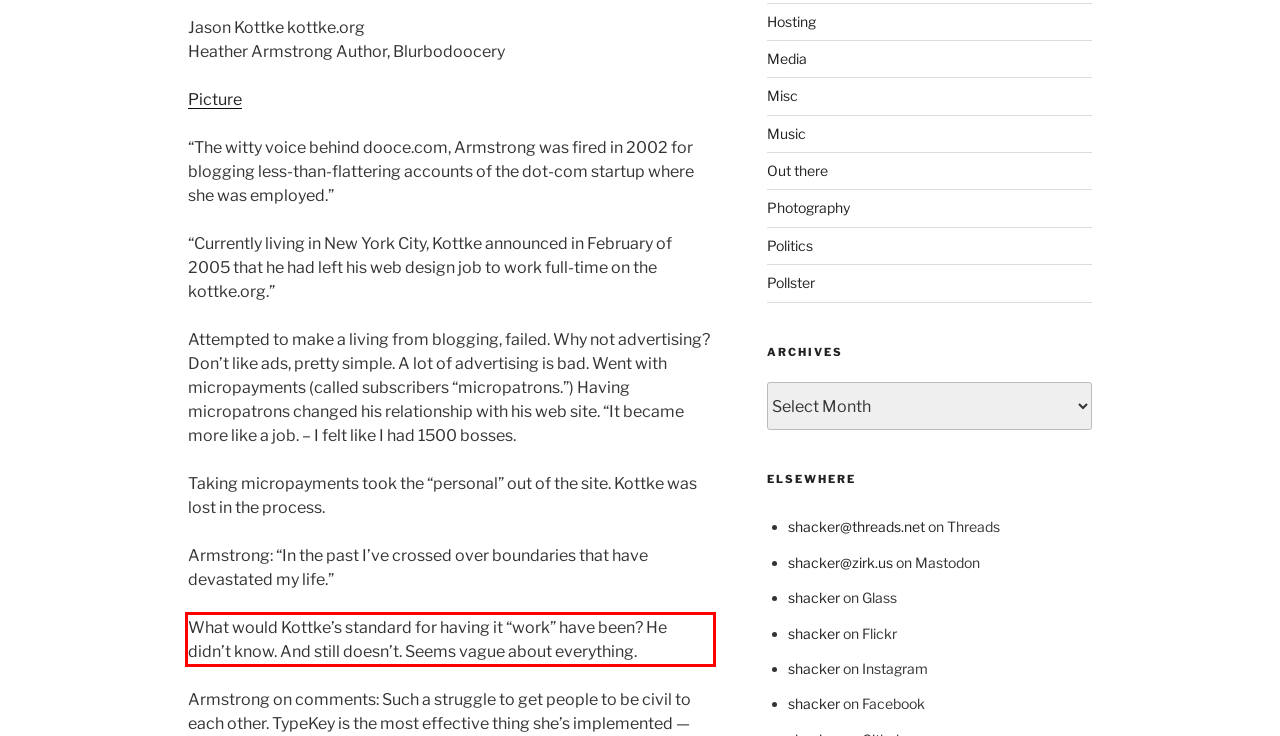Identify and extract the text within the red rectangle in the screenshot of the webpage.

What would Kottke’s standard for having it “work” have been? He didn’t know. And still doesn’t. Seems vague about everything.